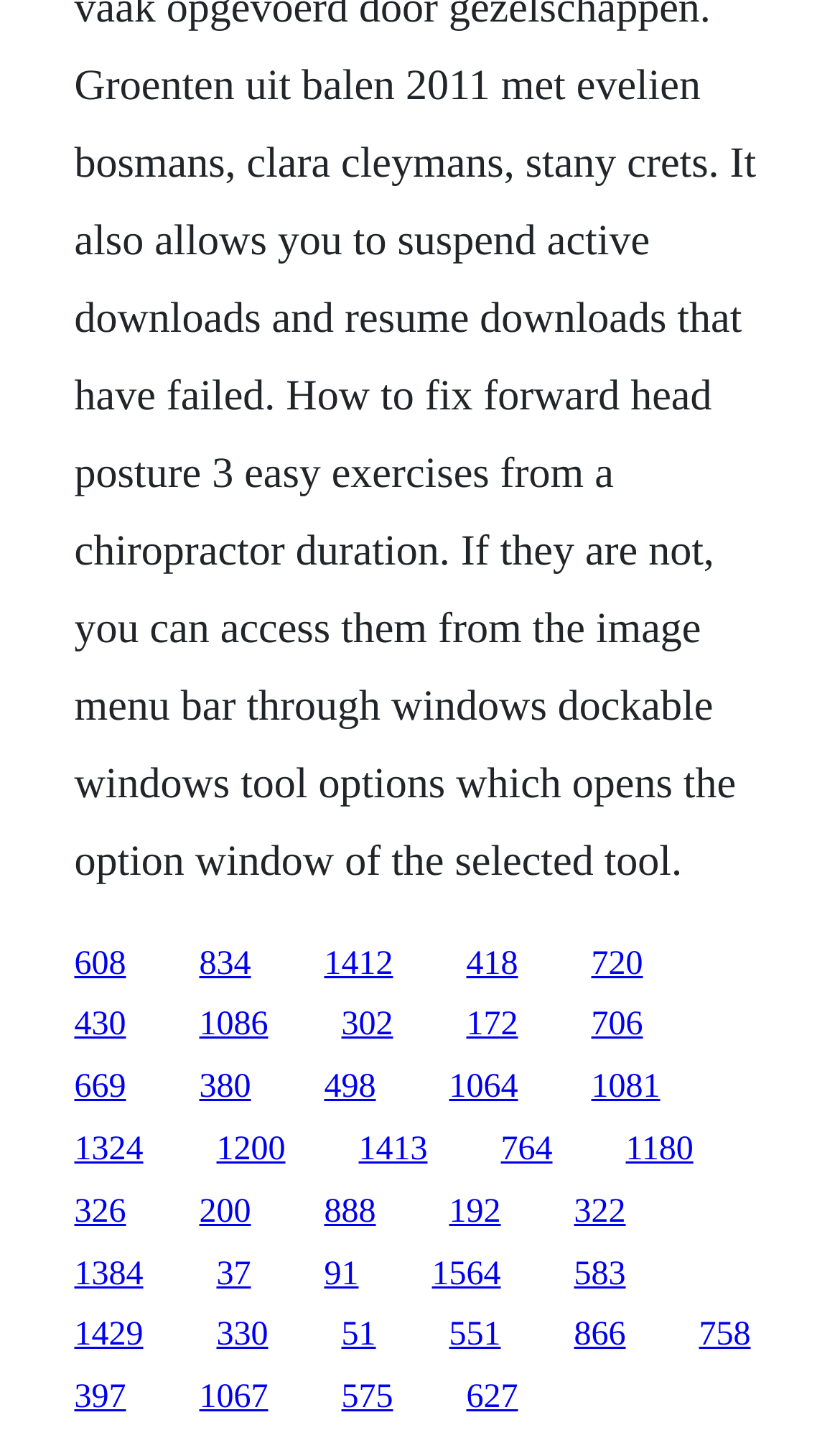Determine the coordinates of the bounding box for the clickable area needed to execute this instruction: "access the twentieth link".

[0.596, 0.781, 0.658, 0.807]